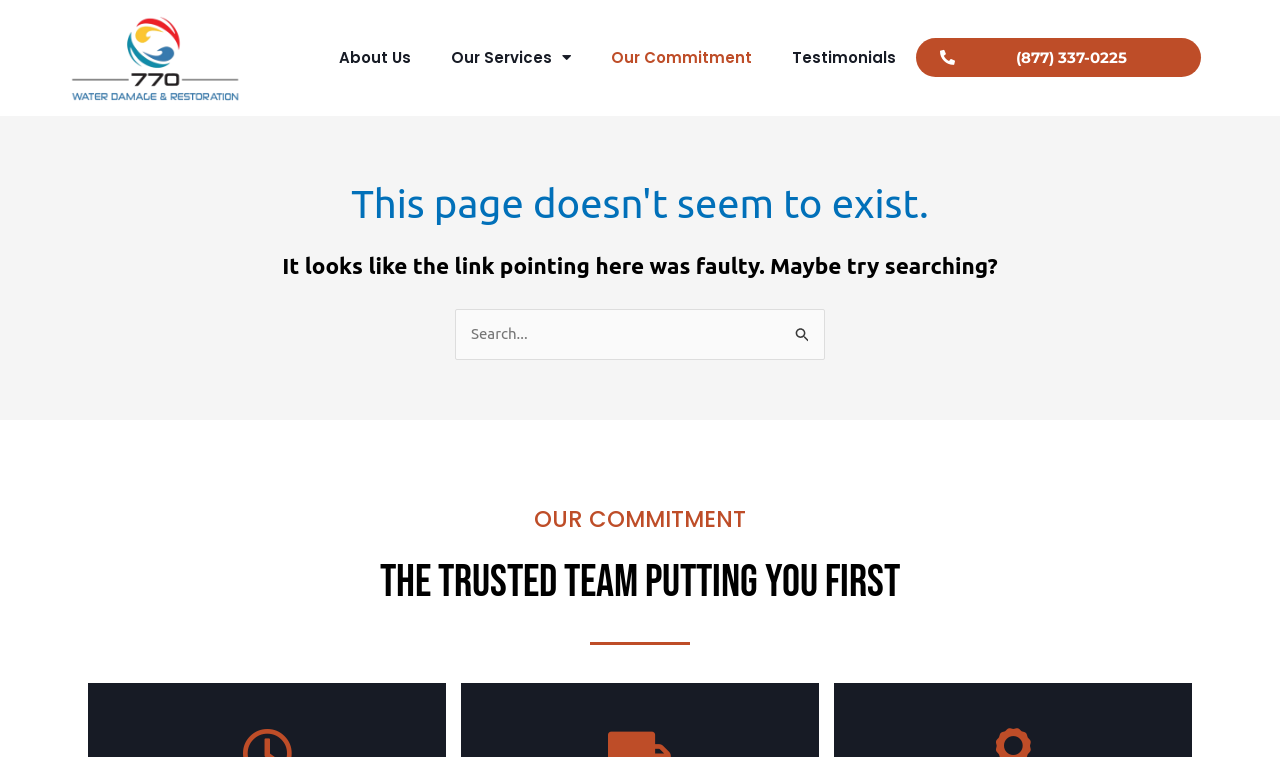Extract the top-level heading from the webpage and provide its text.

This page doesn't seem to exist.